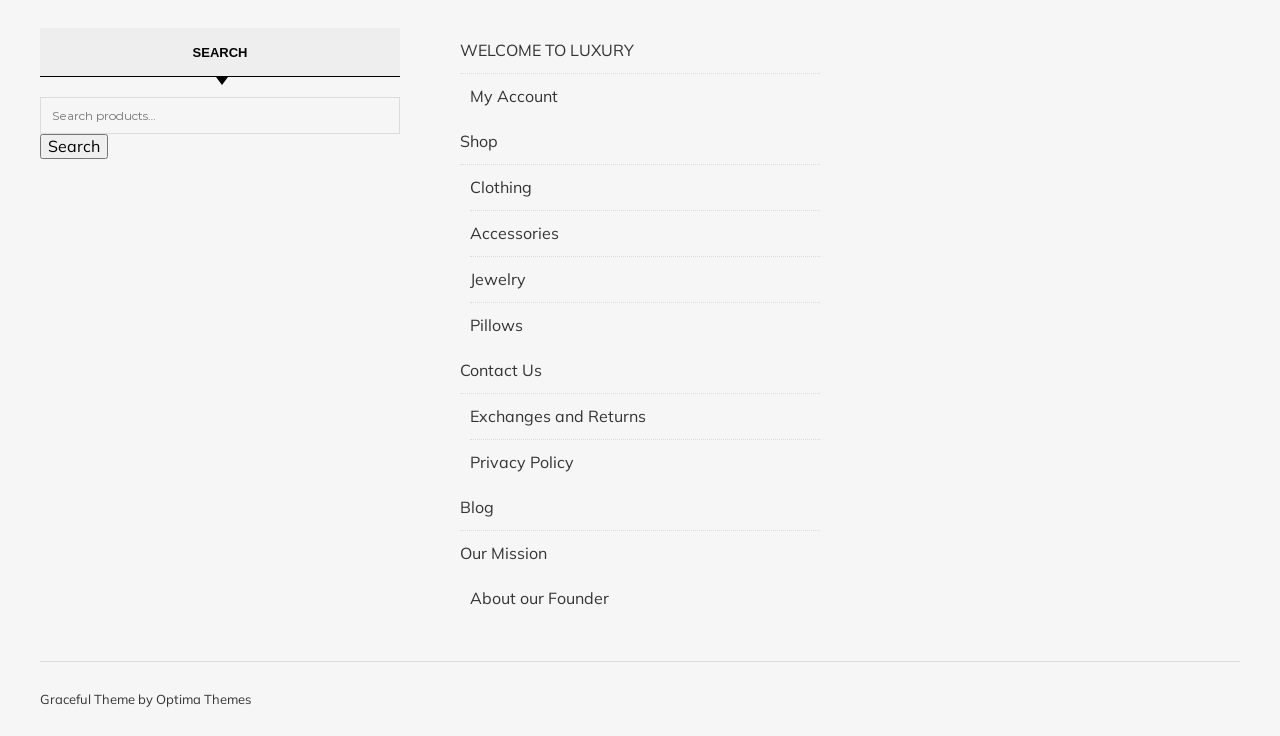Could you specify the bounding box coordinates for the clickable section to complete the following instruction: "Browse Clothing"?

[0.367, 0.224, 0.641, 0.286]